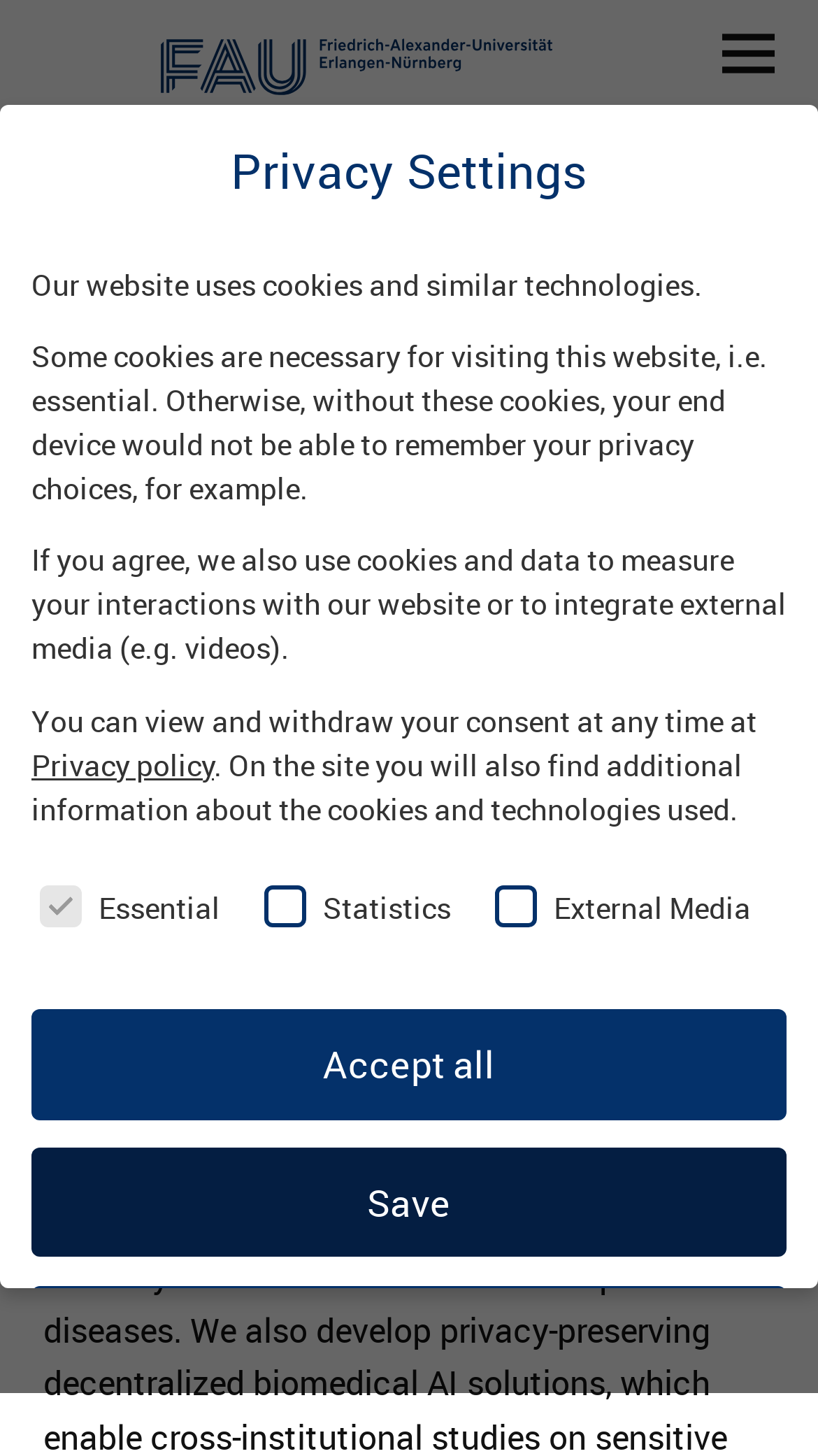Pinpoint the bounding box coordinates of the element that must be clicked to accomplish the following instruction: "Visit AI.FAU.DIGITAL homepage". The coordinates should be in the format of four float numbers between 0 and 1, i.e., [left, top, right, bottom].

[0.179, 0.027, 0.692, 0.059]